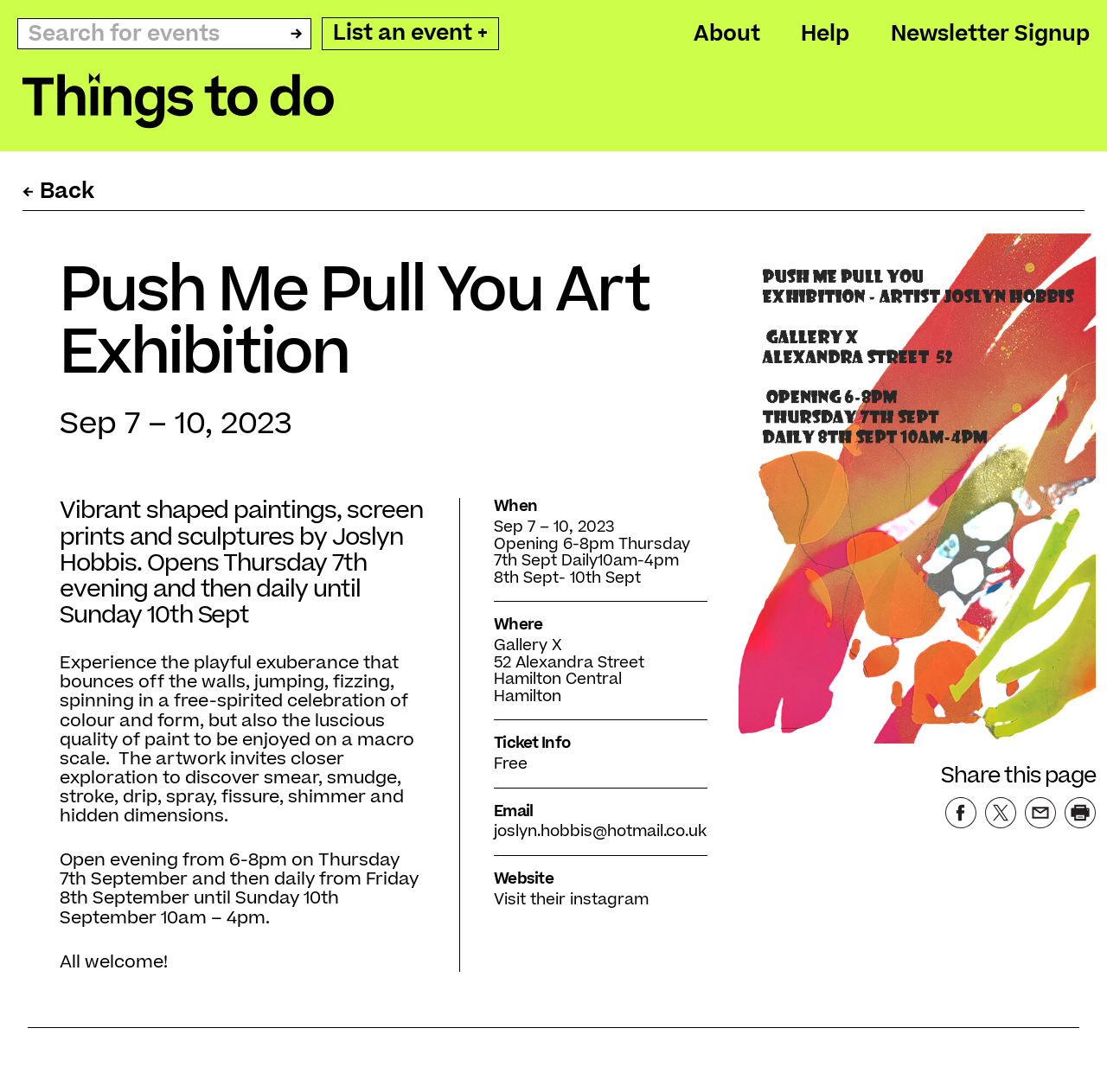What type of artworks are featured in the exhibition?
Provide a thorough and detailed answer to the question.

I found the answer by reading the description of the exhibition which mentions 'Vibrant shaped paintings, screen prints and sculptures by Joslyn Hobbis'.